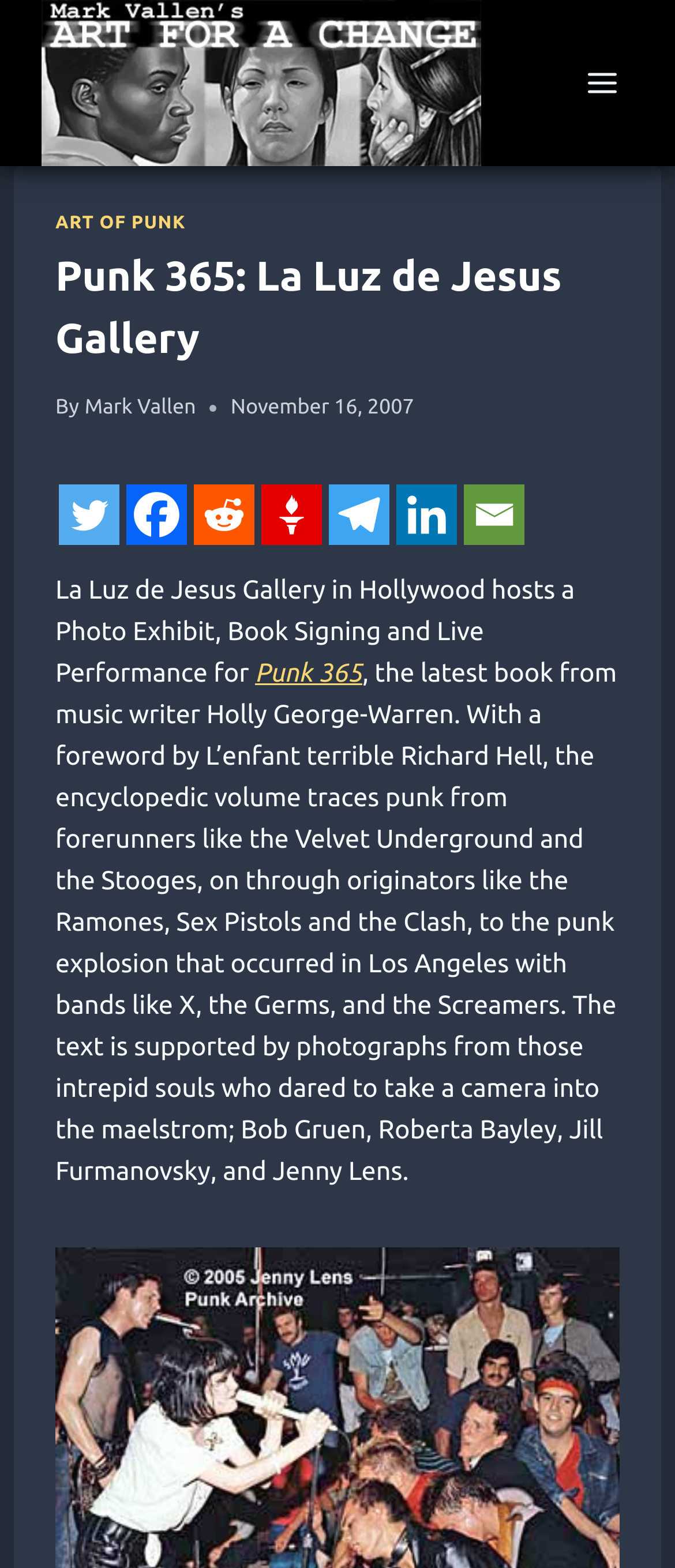Please identify the bounding box coordinates of the element that needs to be clicked to execute the following command: "Scroll to top". Provide the bounding box using four float numbers between 0 and 1, formatted as [left, top, right, bottom].

[0.897, 0.688, 0.938, 0.706]